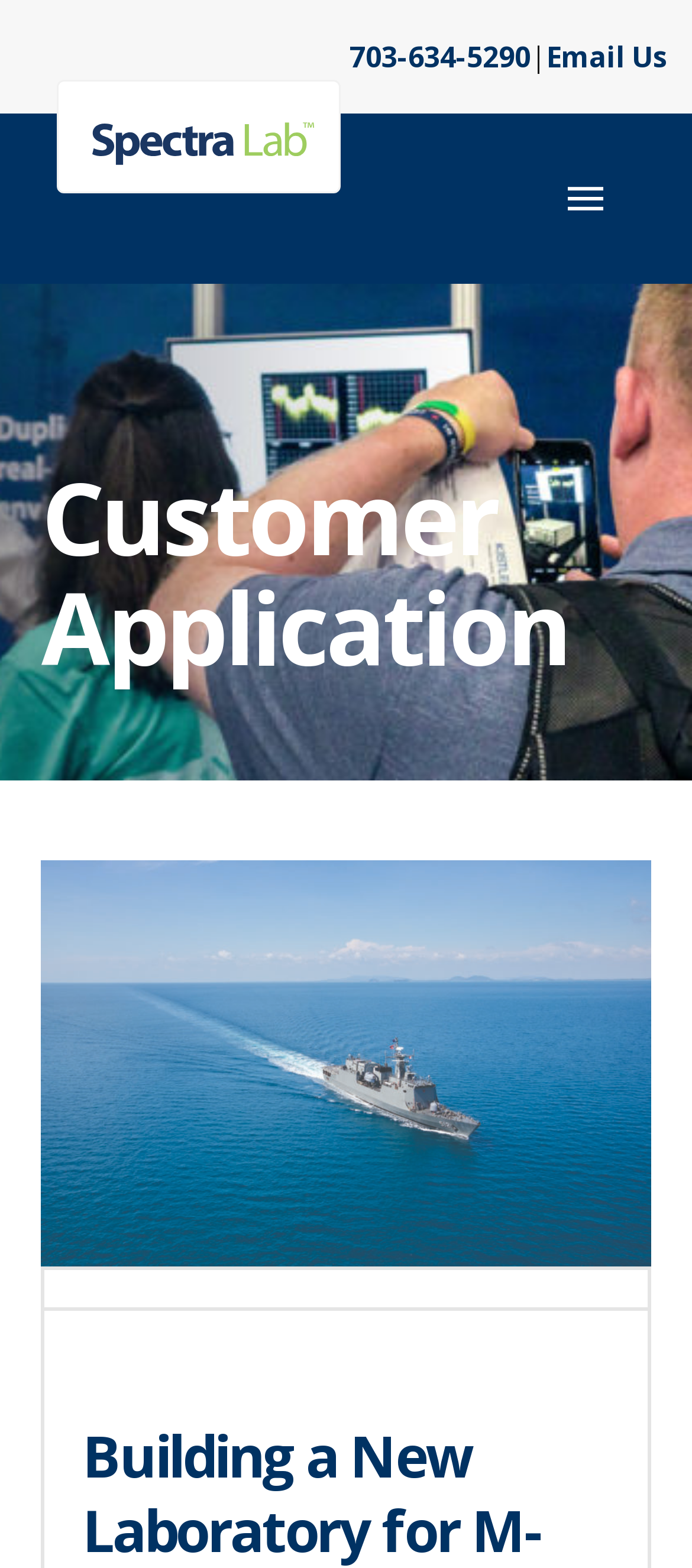Carefully observe the image and respond to the question with a detailed answer:
What is shown in the image below the heading?

I found the description of the image by looking at the image element below the heading 'Customer Application', which has a description 'gps signal tests on water'.